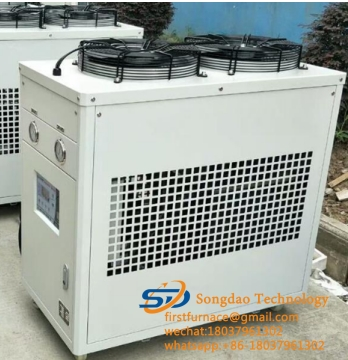Respond with a single word or short phrase to the following question: 
How many circular fans are on top of the unit?

Four